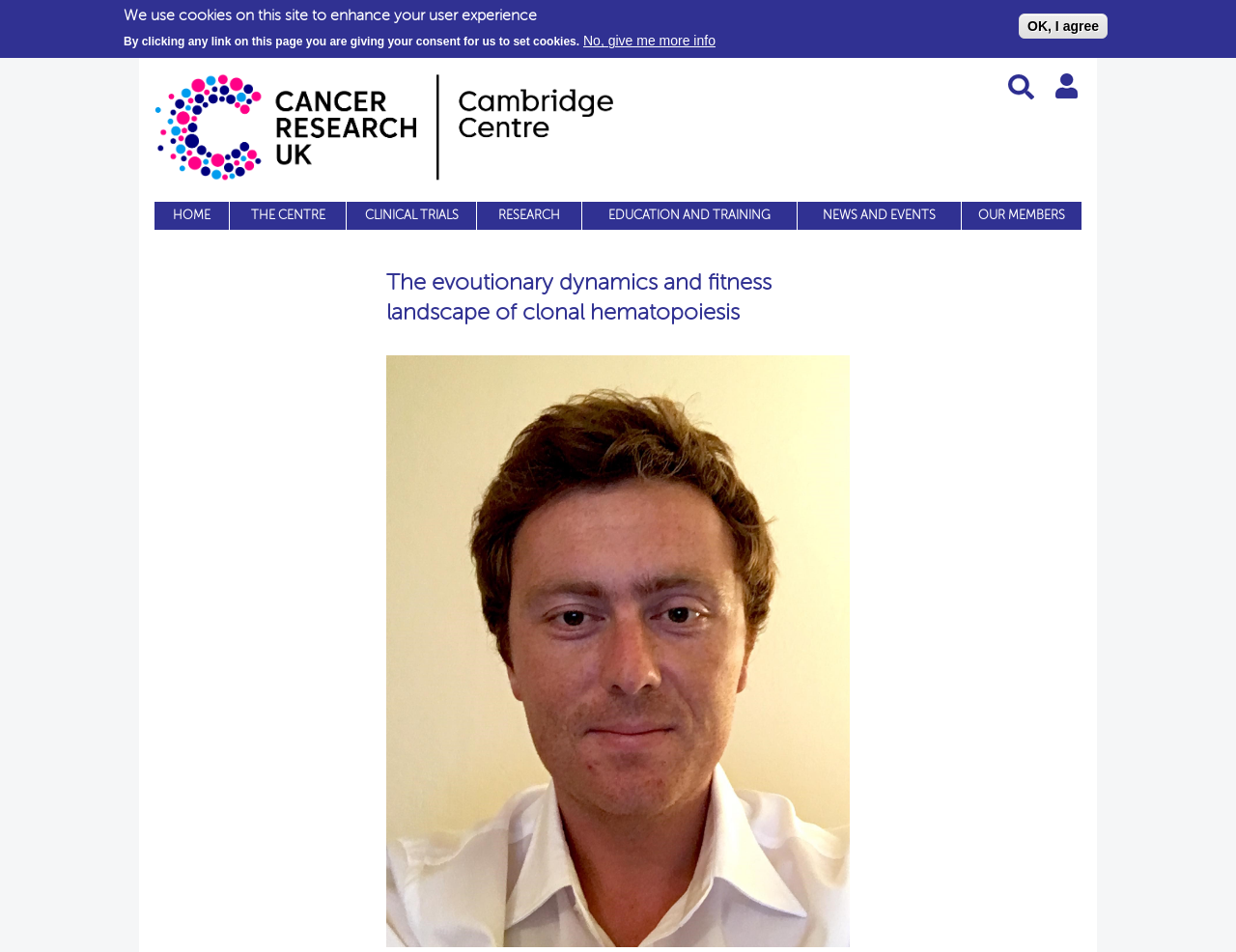Detail the various sections and features of the webpage.

The webpage is about the Blundell Lab's publication in Science, specifically the paper "The evolutionary dynamics and fitness landscape of clonal hematopoiesis". 

At the top of the page, there is a notification about cookies, with a heading and a static text explaining the use of cookies. Below this notification, there are two buttons, "No, give me more info" and "OK, I agree", positioned side by side. 

On the top left, there is a link to jump to navigation, and next to it, the CRUK Cambridge Centre Logo is displayed. On the top right, there is a link to log in or sign up, accompanied by a small image. A search form is located nearby, consisting of a heading, a search bar, and a search button with a small image.

The main content of the page is headed by a large heading, "The evoutionary dynamics and fitness landscape of clonal hematopoiesis", which is centered on the page. 

Below the main heading, there is a navigation menu with seven links: "HOME", "THE CENTRE", "CLINICAL TRIALS", "RESEARCH", "EDUCATION AND TRAINING", "NEWS AND EVENTS", and "OUR MEMBERS", arranged horizontally from left to right.